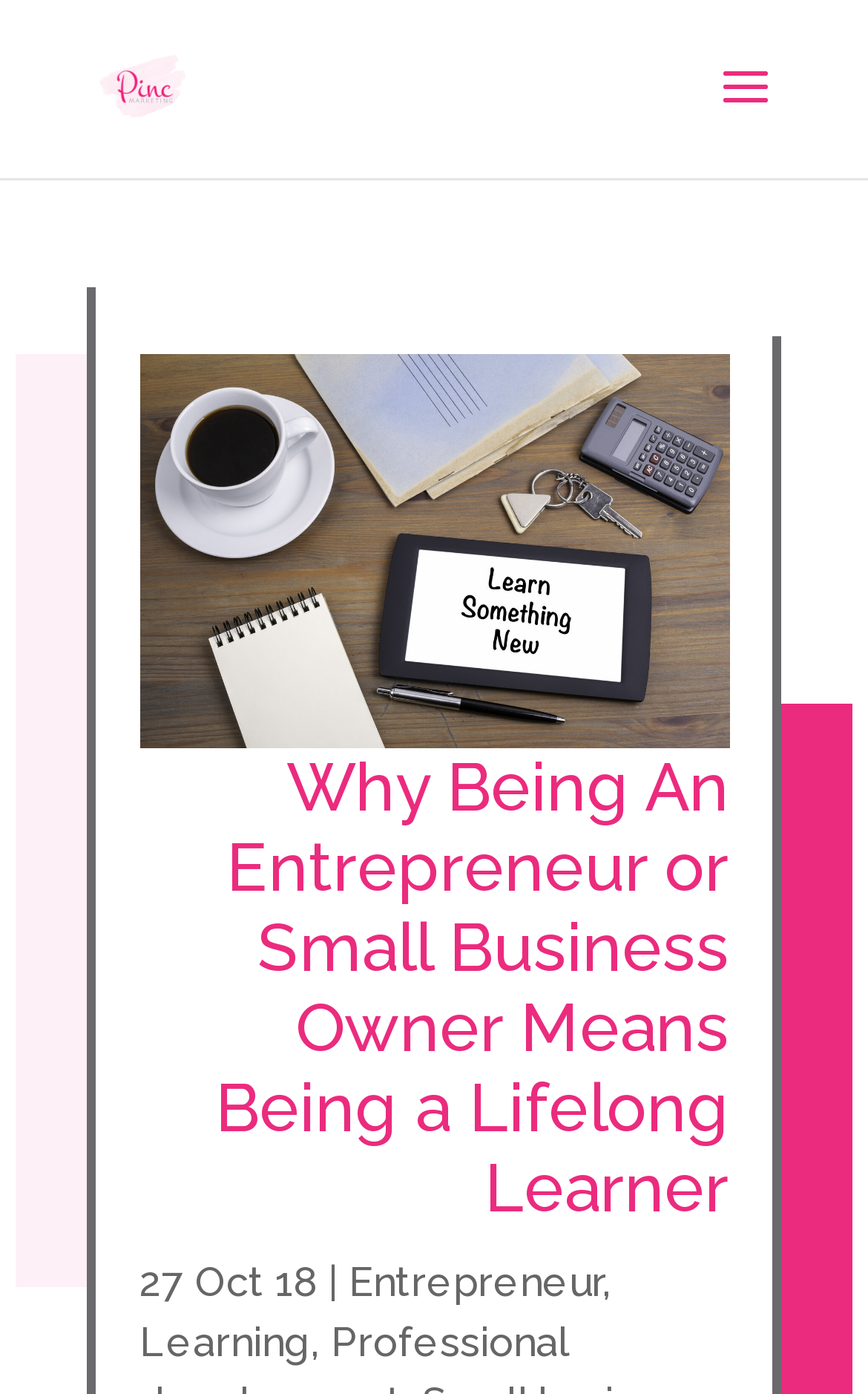Describe all the visual and textual components of the webpage comprehensively.

The webpage is about the importance of lifelong learning for entrepreneurs and small business owners. At the top left, there is a link to "Pinc Marketing" accompanied by an image with the same name. Below this, there is a large image that spans most of the width of the page. 

The main heading, "Why Being An Entrepreneur or Small Business Owner Means Being a Lifelong Learner", is centered and positioned below the large image. 

On the lower left side of the page, there is a section that displays the date "27 Oct 18" followed by a vertical line and then two links, "Entrepreneur" and "Learning", separated by commas. The "Entrepreneur" link is positioned to the right of the date, and the "Learning" link is positioned below the date.